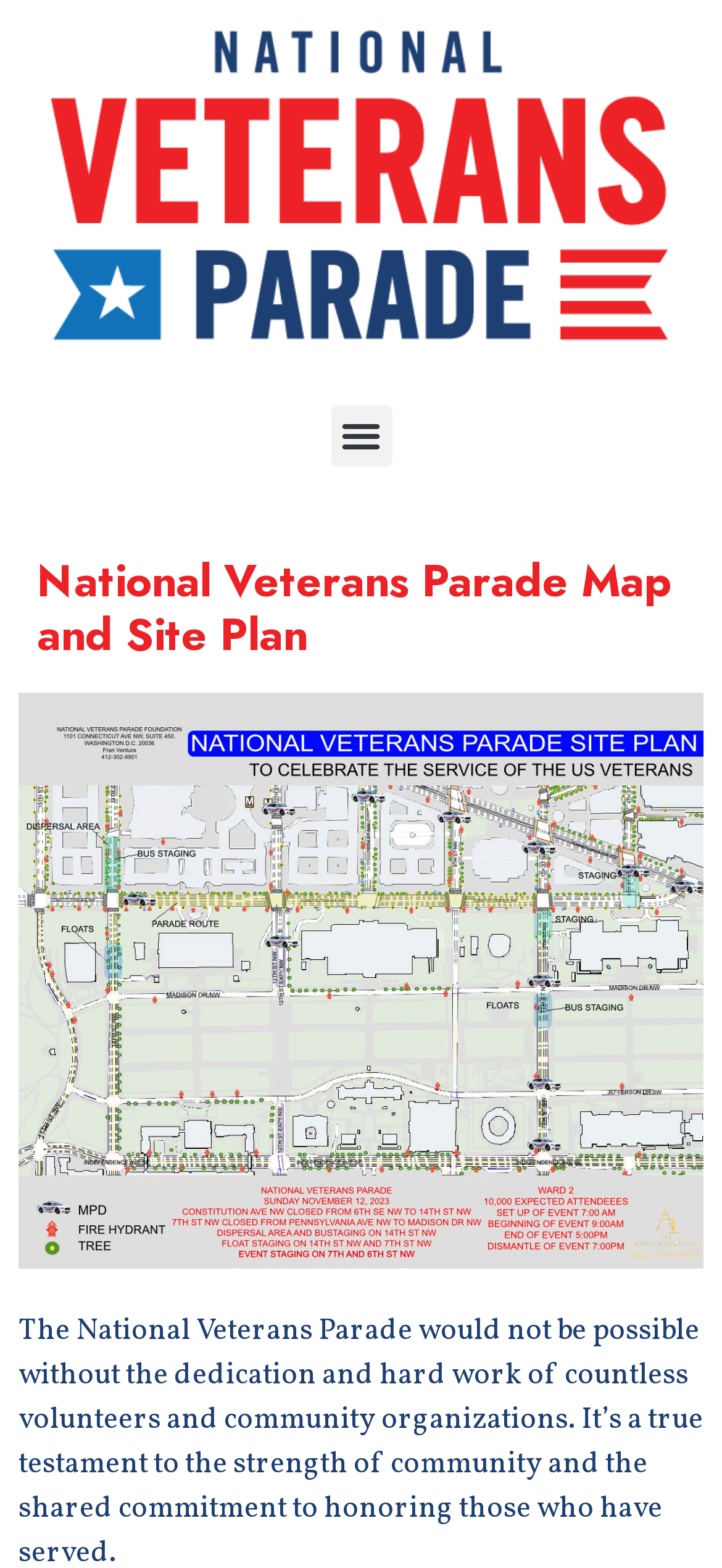What is the main heading of this webpage? Please extract and provide it.

National Veterans Parade Map and Site Plan